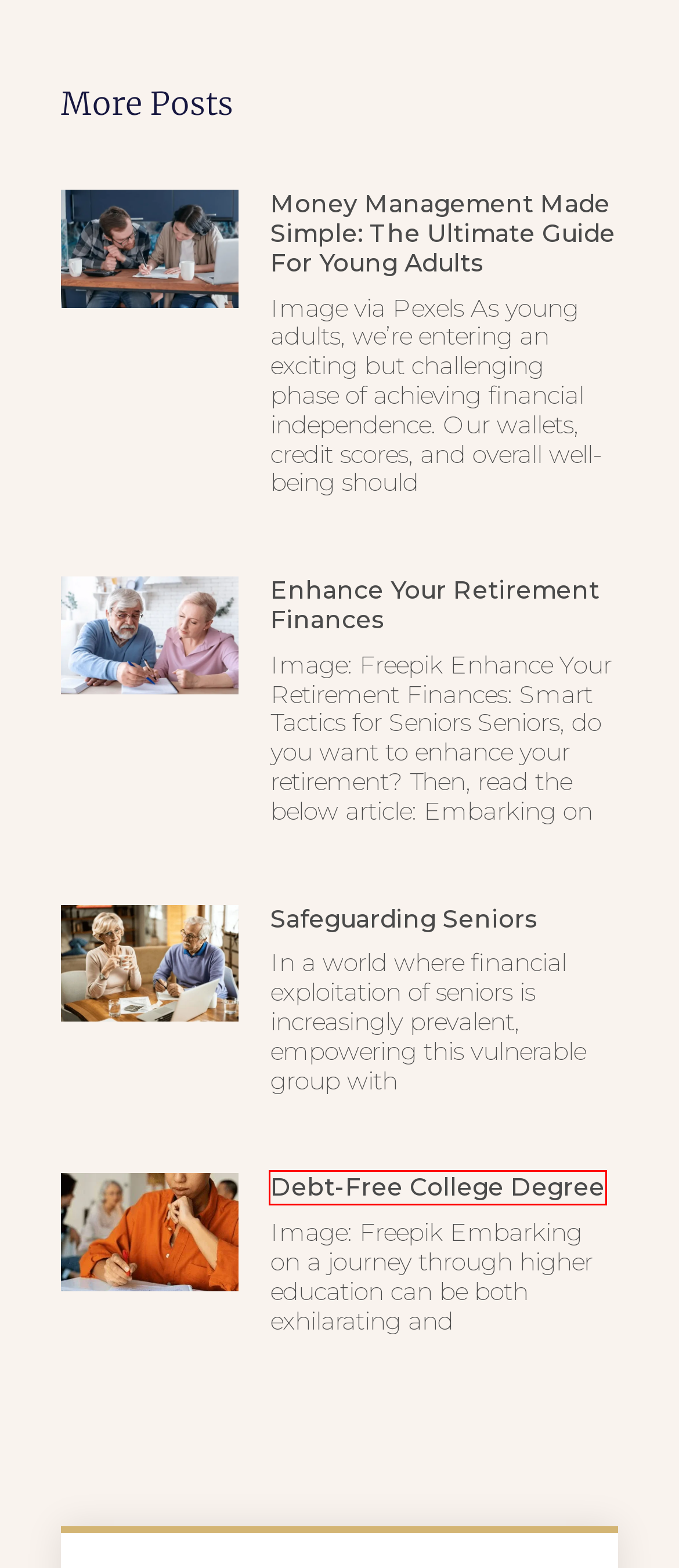You are provided with a screenshot of a webpage that has a red bounding box highlighting a UI element. Choose the most accurate webpage description that matches the new webpage after clicking the highlighted element. Here are your choices:
A. MRHerrera – Financial Ministry
B. Money Management Made Simple: The Ultimate Guide for Young Adults – MRHerrera
C. Safeguarding Seniors – MRHerrera
D. Debt-Free College Degree – MRHerrera
E. August 7, 2013 – MRHerrera
F. Enhance Your Retirement Finances – MRHerrera
G. RH – MRHerrera
H. The Star of Revelation – MRHerrera

D